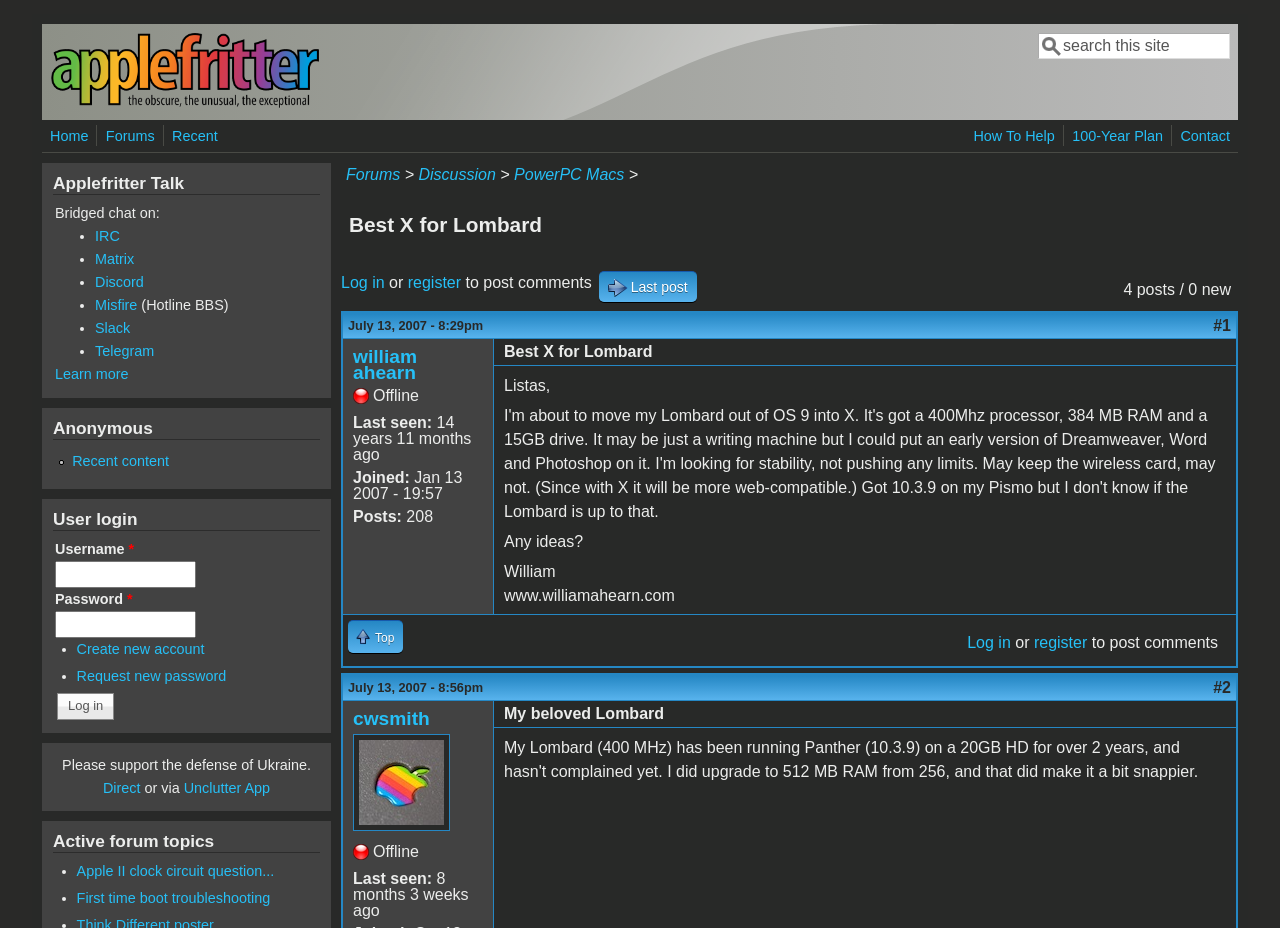Find the bounding box coordinates for the area that must be clicked to perform this action: "Log in to the website".

[0.266, 0.295, 0.3, 0.313]